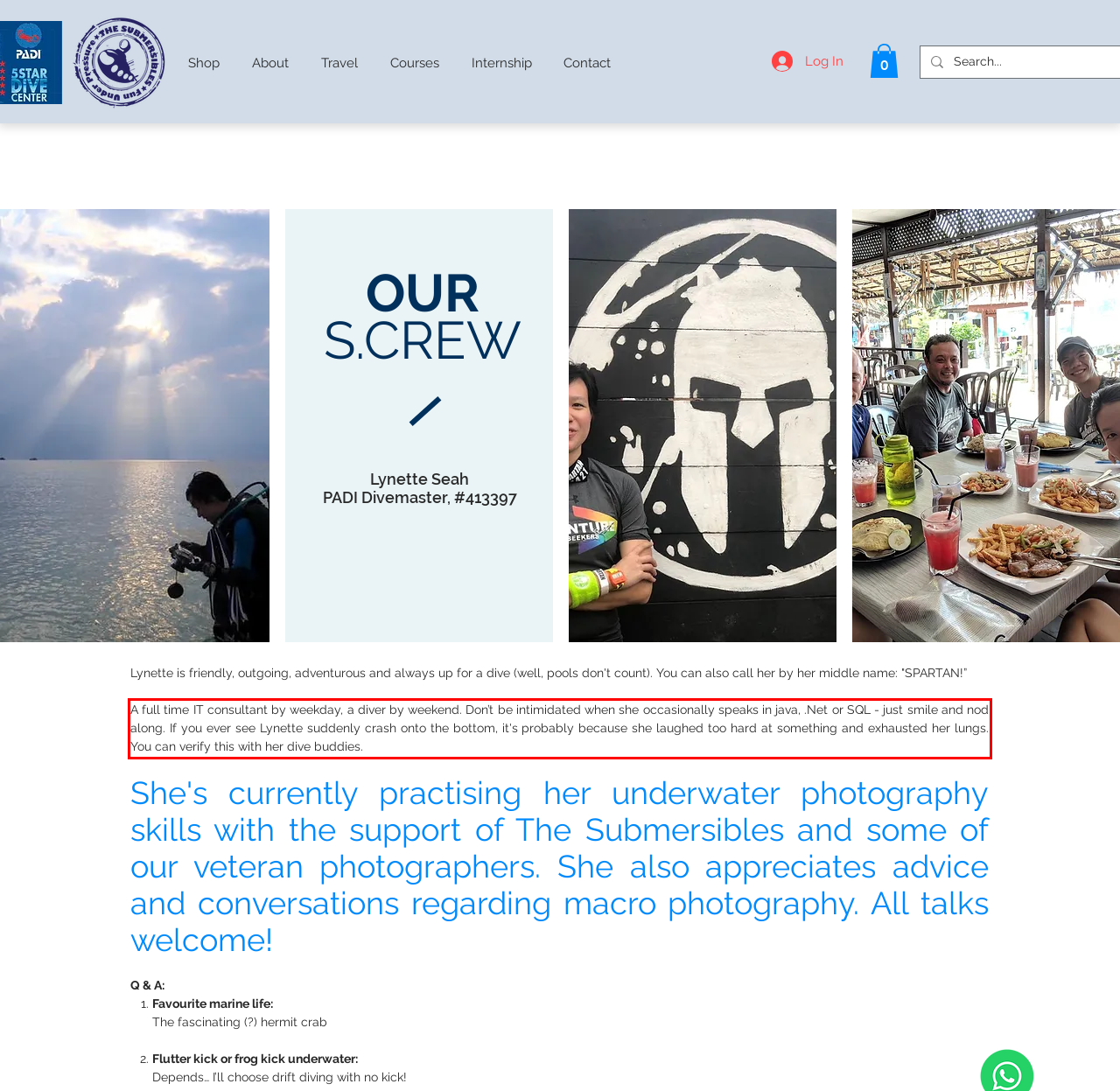Extract and provide the text found inside the red rectangle in the screenshot of the webpage.

A full time IT consultant by weekday, a diver by weekend. Don’t be intimidated when she occasionally speaks in java, .Net or SQL - just smile and nod along. If you ever see Lynette suddenly crash onto the bottom, it's probably because she laughed too hard at something and exhausted her lungs. You can verify this with her dive buddies.